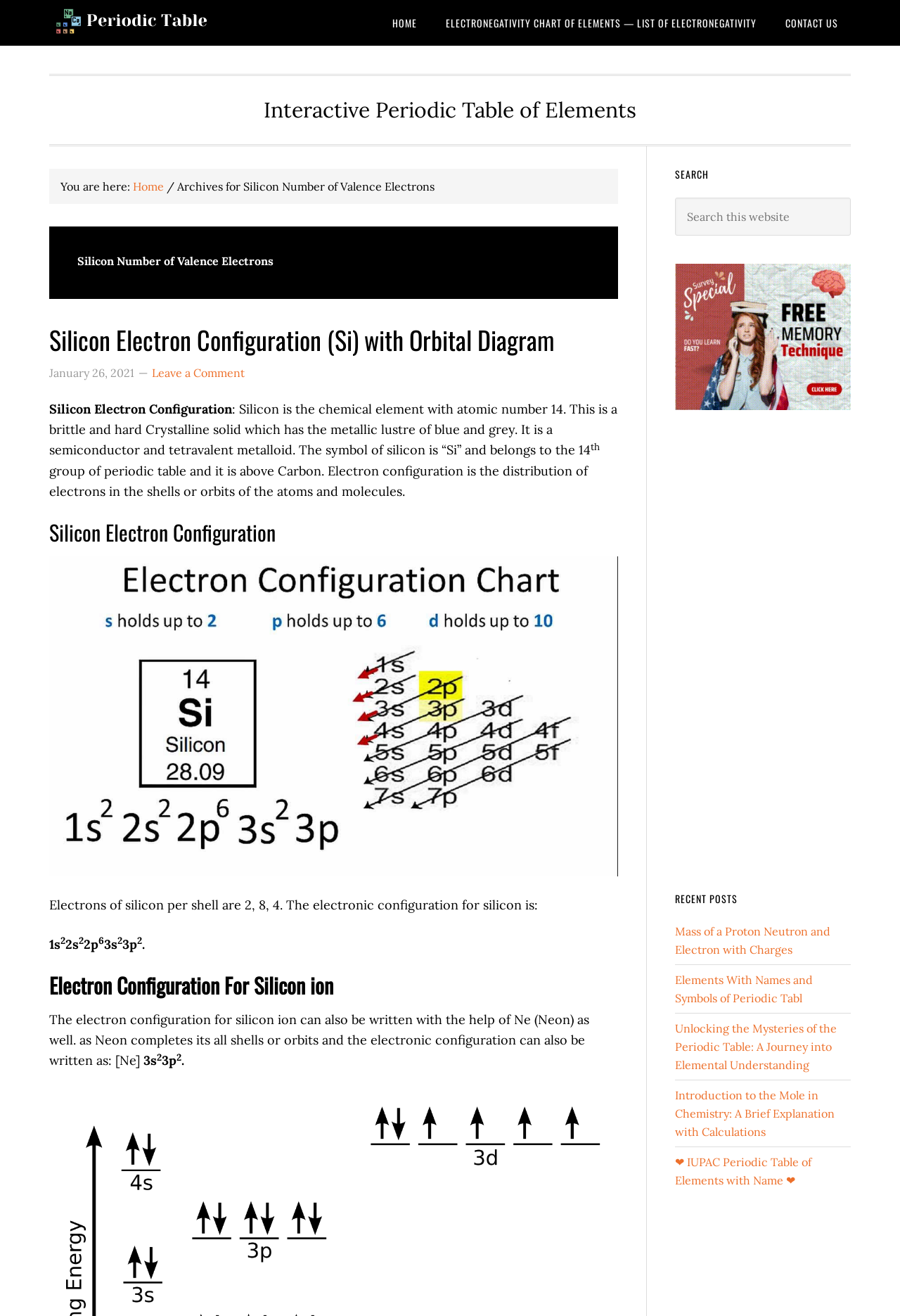Identify the bounding box coordinates of the clickable region necessary to fulfill the following instruction: "Read the 'Silicon Electron Configuration' article". The bounding box coordinates should be four float numbers between 0 and 1, i.e., [left, top, right, bottom].

[0.055, 0.248, 0.687, 0.29]